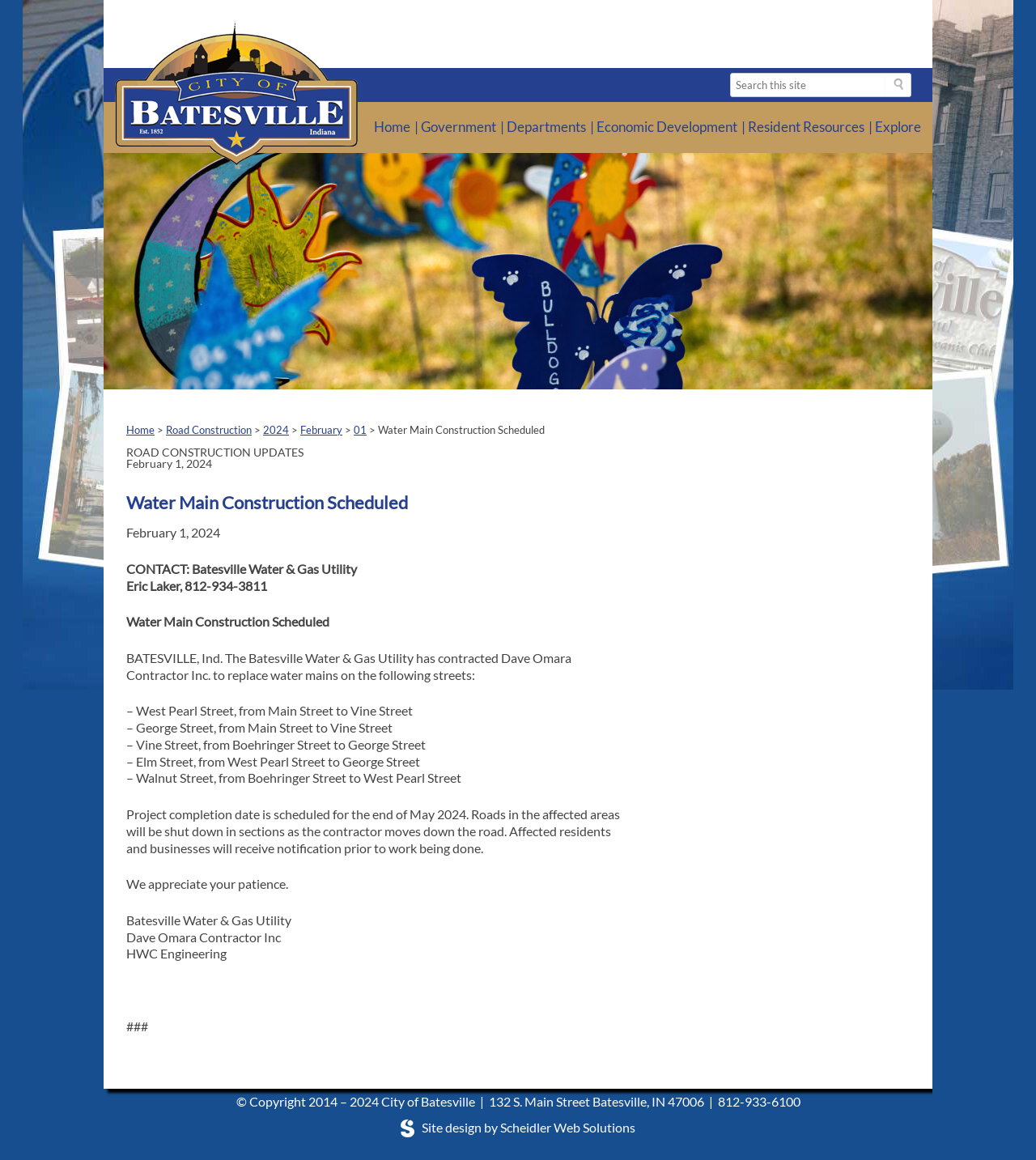What department is responsible for water and gas utility?
Examine the screenshot and reply with a single word or phrase.

Batesville Water & Gas Utility